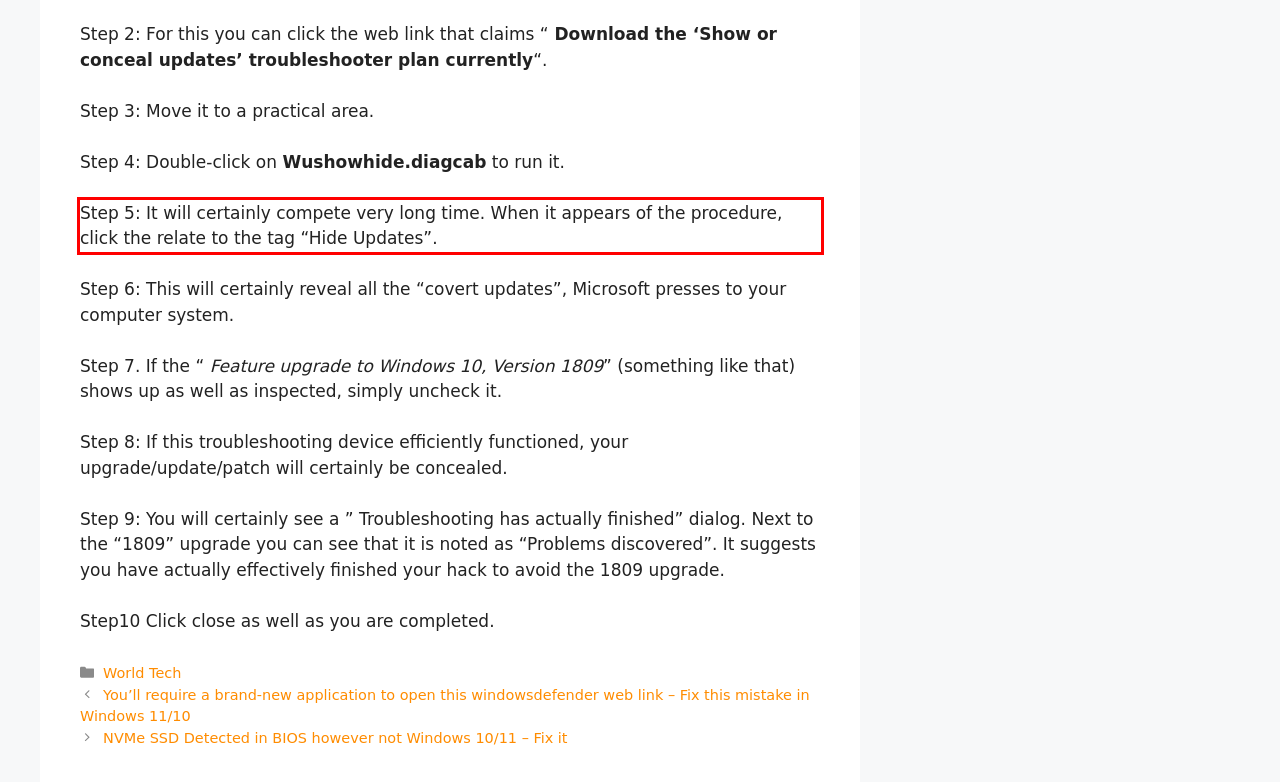Given the screenshot of the webpage, identify the red bounding box, and recognize the text content inside that red bounding box.

Step 5: It will certainly compete very long time. When it appears of the procedure, click the relate to the tag “Hide Updates”.